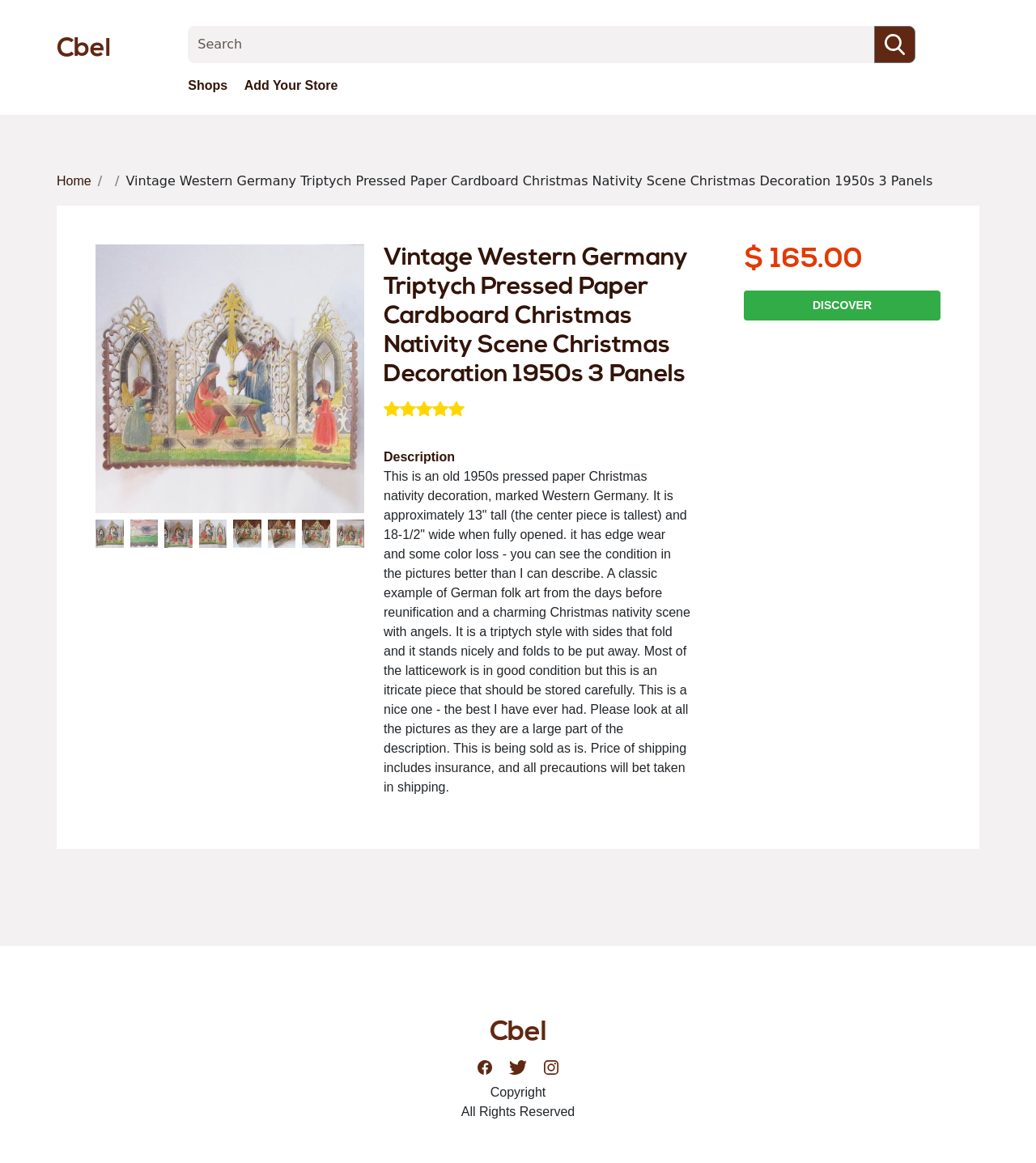Generate an in-depth caption that captures all aspects of the webpage.

The webpage appears to be an e-commerce product page for a vintage Christmas nativity scene decoration. At the top, there is a navigation bar with links to "Cbel", "Shops", and "Add Your Store". Below the navigation bar, there is a search bar with a textbox and a button.

The main content of the page is a product description, which includes a title "Vintage Western Germany Triptych Pressed Paper Cardboard Christmas Nativity Scene Christmas Decoration 1950s 3 Panels" and a detailed description of the product, including its condition, size, and features. The description is accompanied by a price of $165.00.

On the left side of the page, there is a breadcrumb navigation with a link to "Home". Below the breadcrumb, there are several links to other products or categories, arranged in a vertical column.

At the bottom of the page, there is a footer section with links to "DISCOVER" and several other pages, as well as a copyright notice and a statement that all rights are reserved.

The page has a simple and clean layout, with a focus on the product description and images. There are no prominent images on the page, but the description mentions that there are pictures of the product that are part of the description.